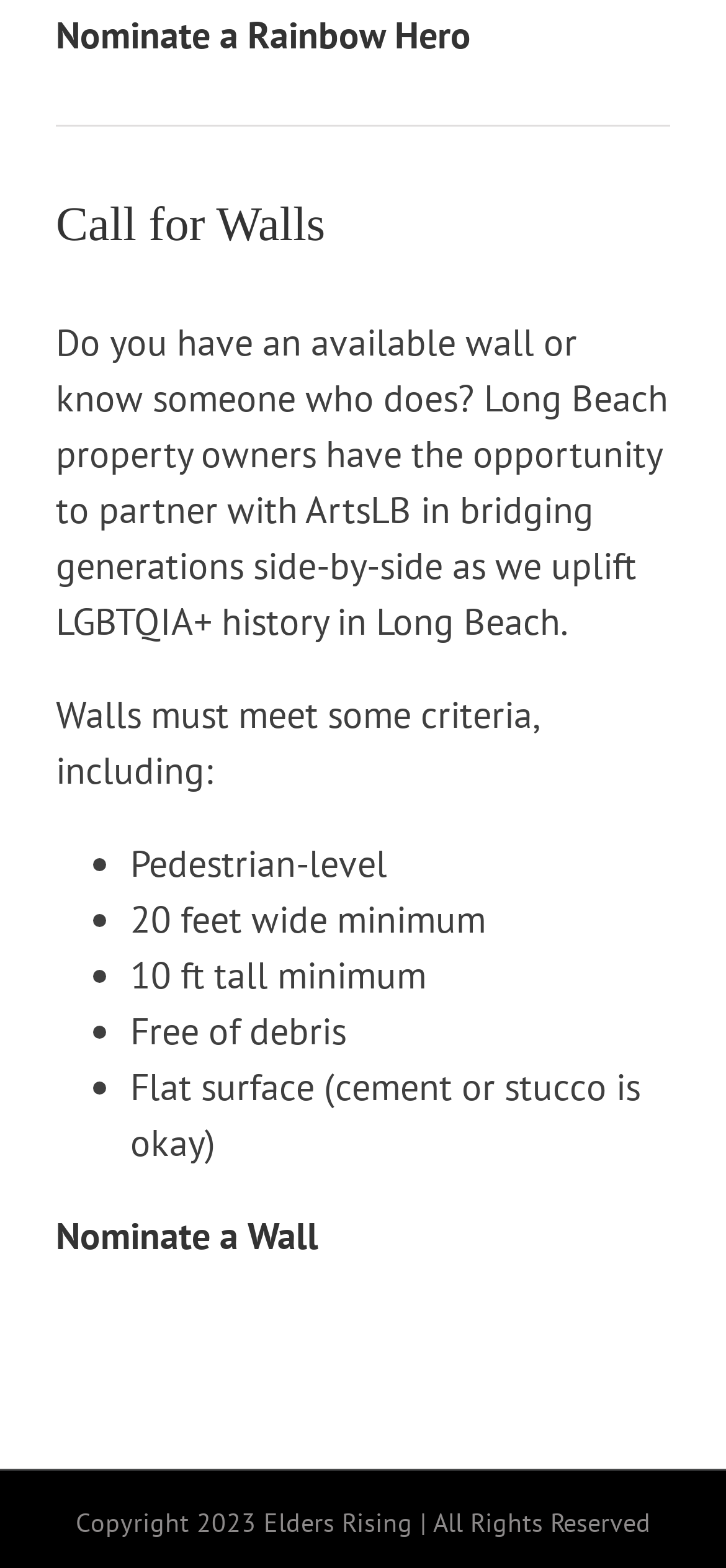Could you please study the image and provide a detailed answer to the question:
What can be nominated?

There are two links on the page, one for 'Nominate a Rainbow Hero' and another for 'Nominate a Wall', suggesting that both a Rainbow Hero and a Wall can be nominated.